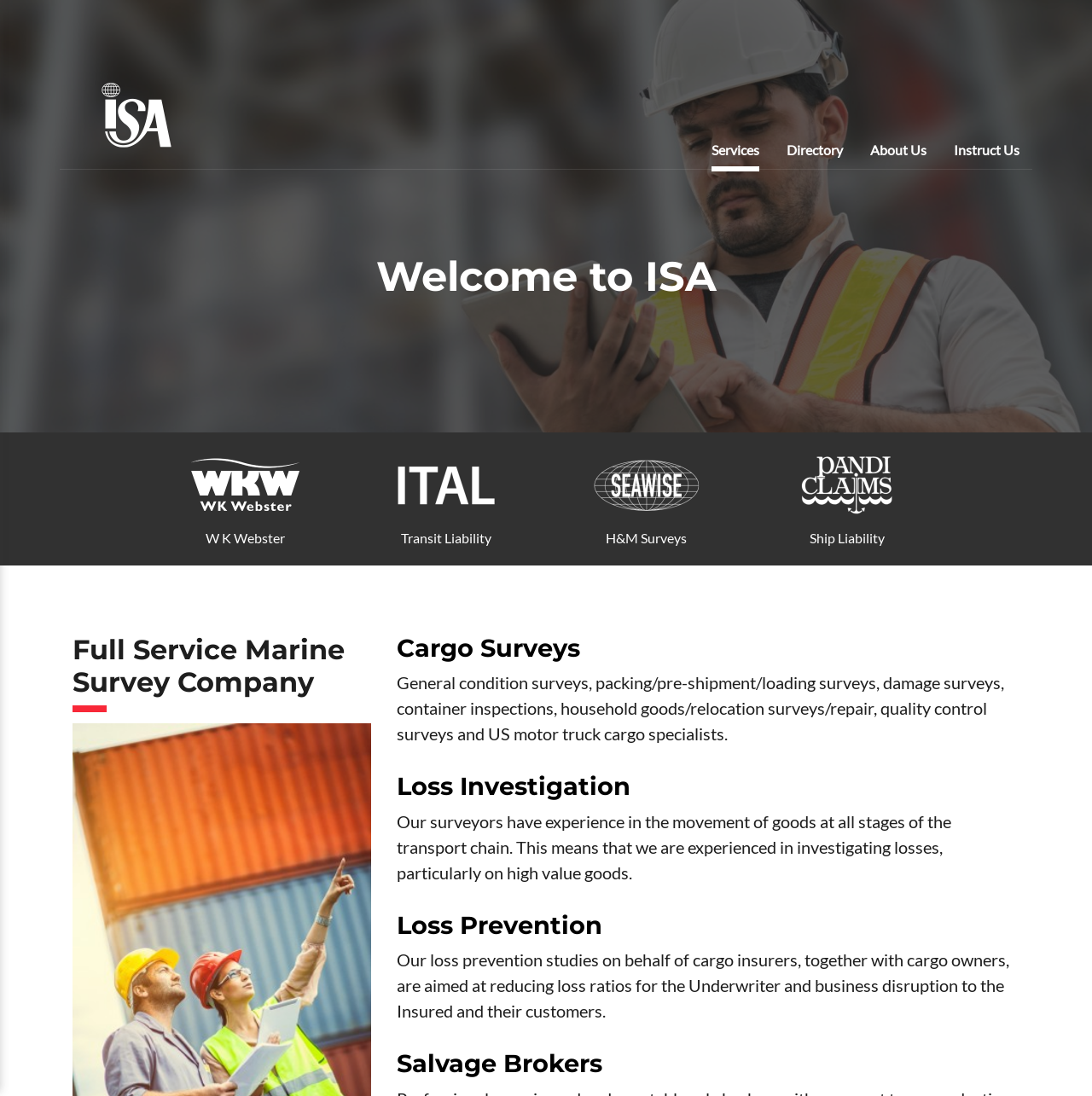Please determine the headline of the webpage and provide its content.

Welcome to ISA